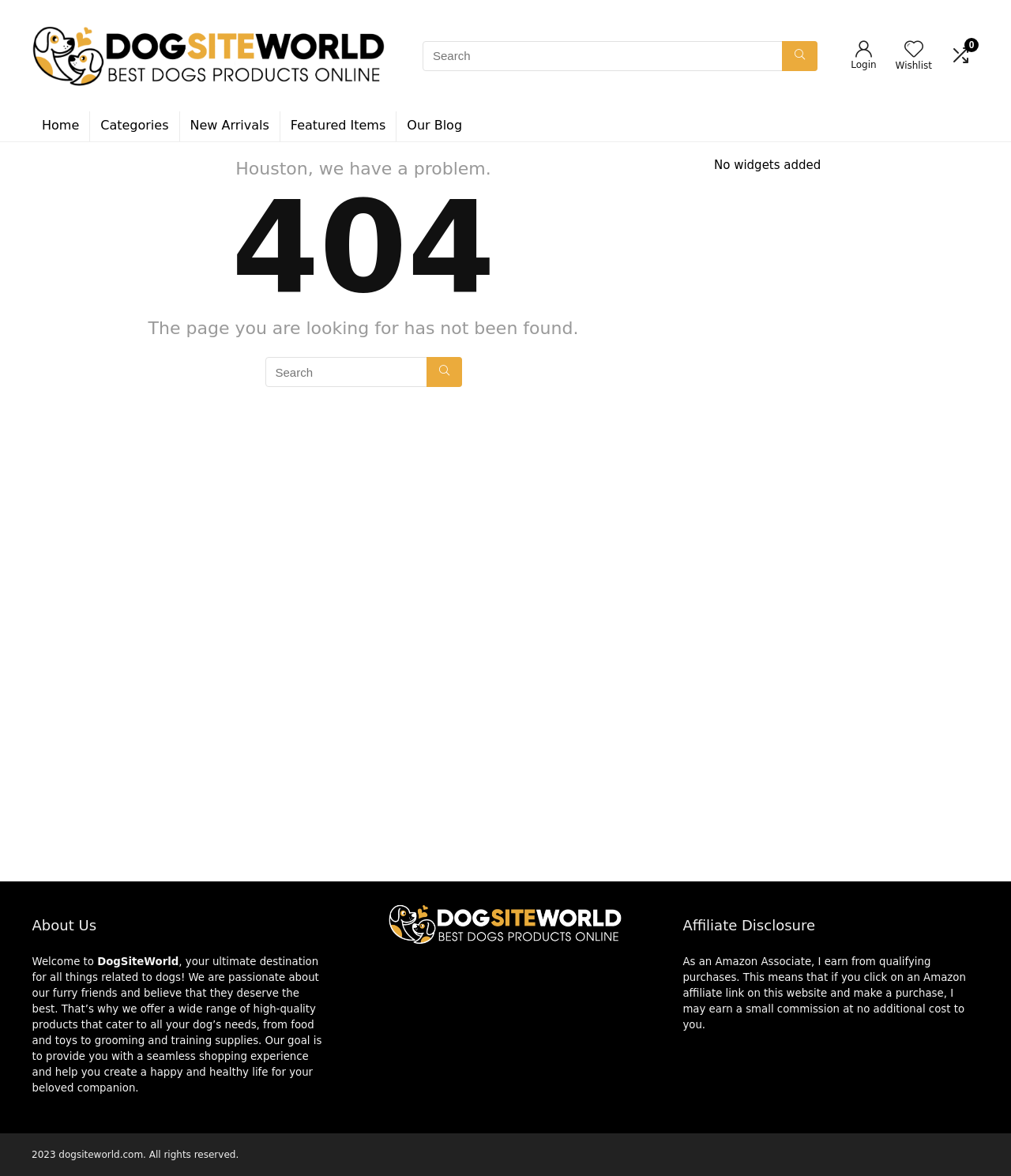Based on the image, provide a detailed response to the question:
What is the copyright year of the website?

The copyright year is displayed in a static text element with coordinates [0.031, 0.977, 0.236, 0.987] and the text content is '2023 dogsiteworld.com. All rights reserved'.